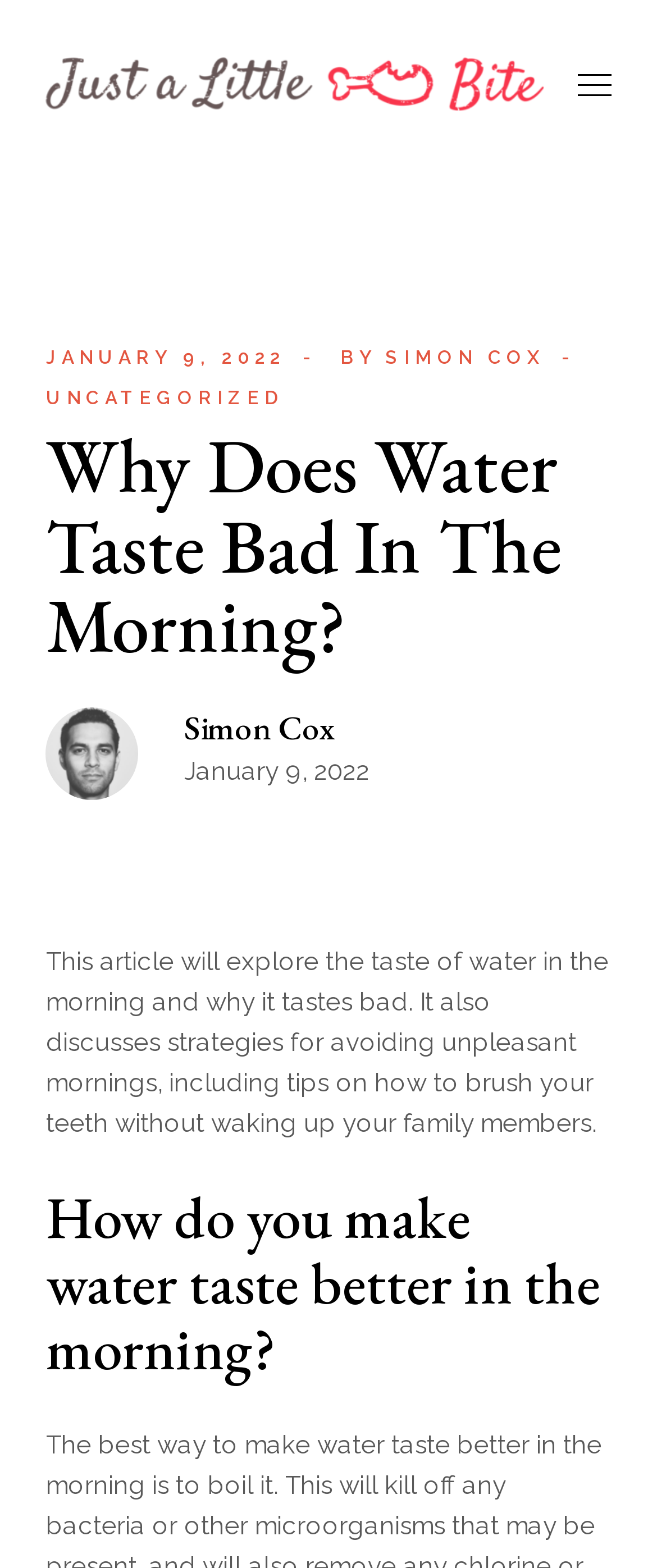Please respond to the question using a single word or phrase:
What is the date of the article?

January 9, 2022